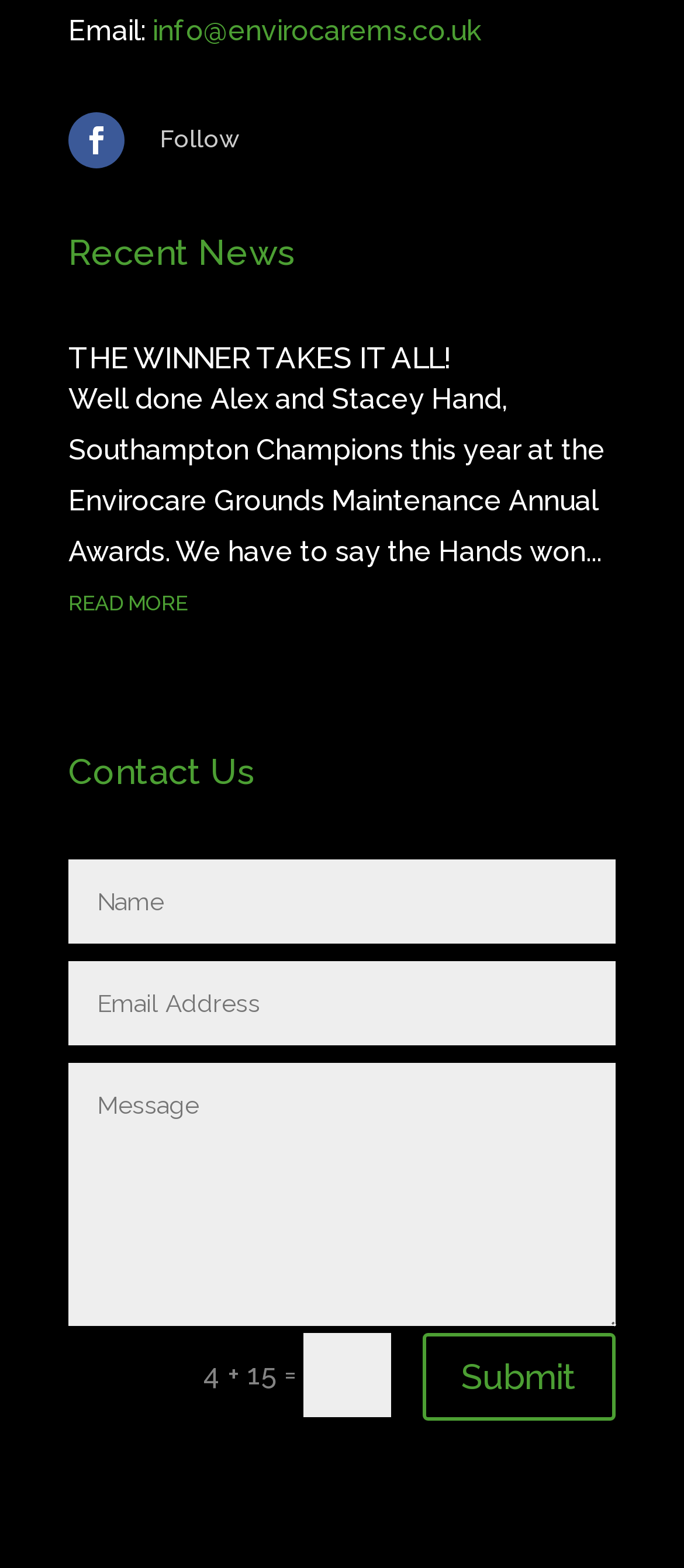Specify the bounding box coordinates for the region that must be clicked to perform the given instruction: "Fill in the contact form".

[0.101, 0.548, 0.9, 0.602]